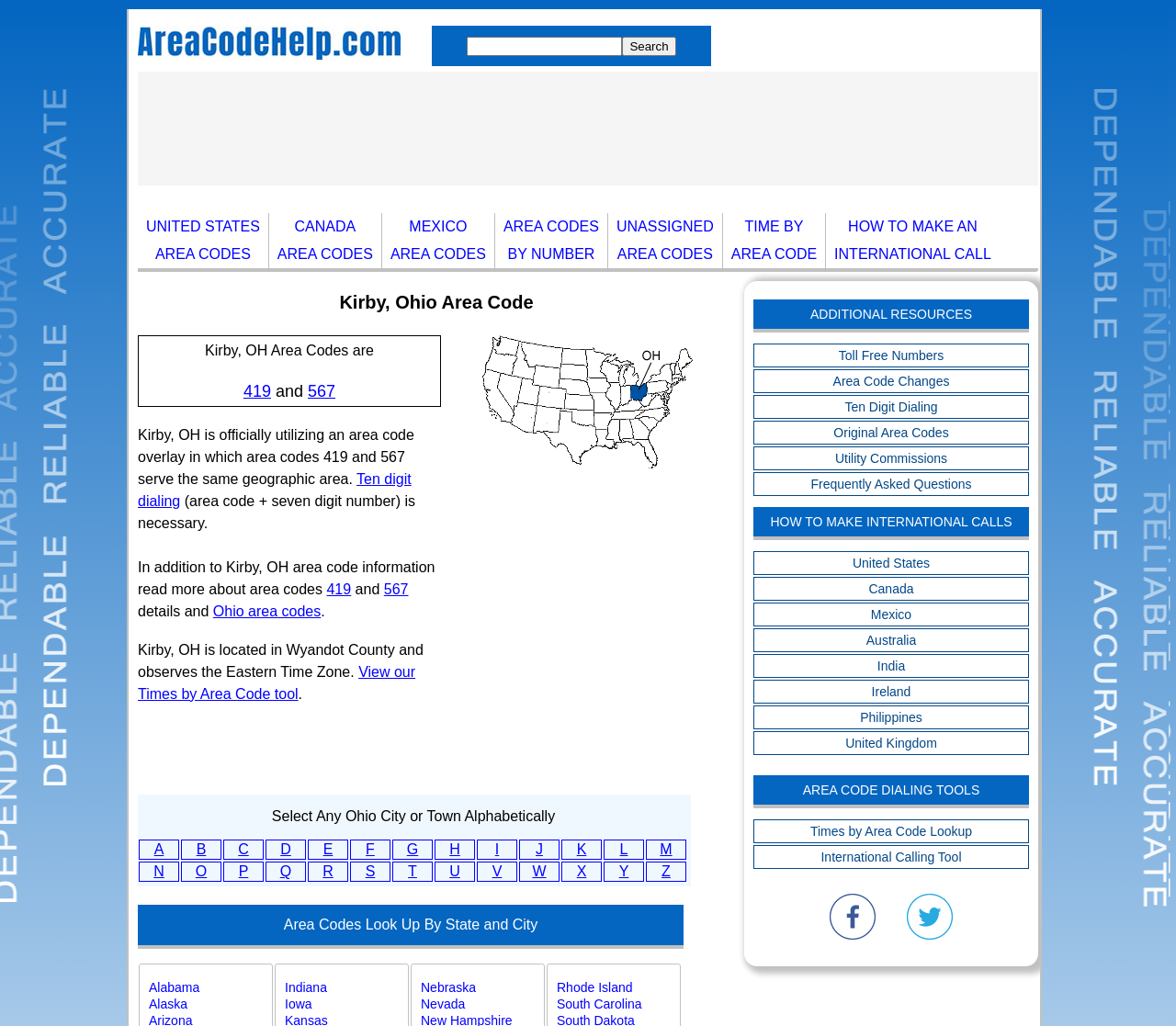What is the area code of Kirby, Ohio?
Using the image, respond with a single word or phrase.

419 and 567